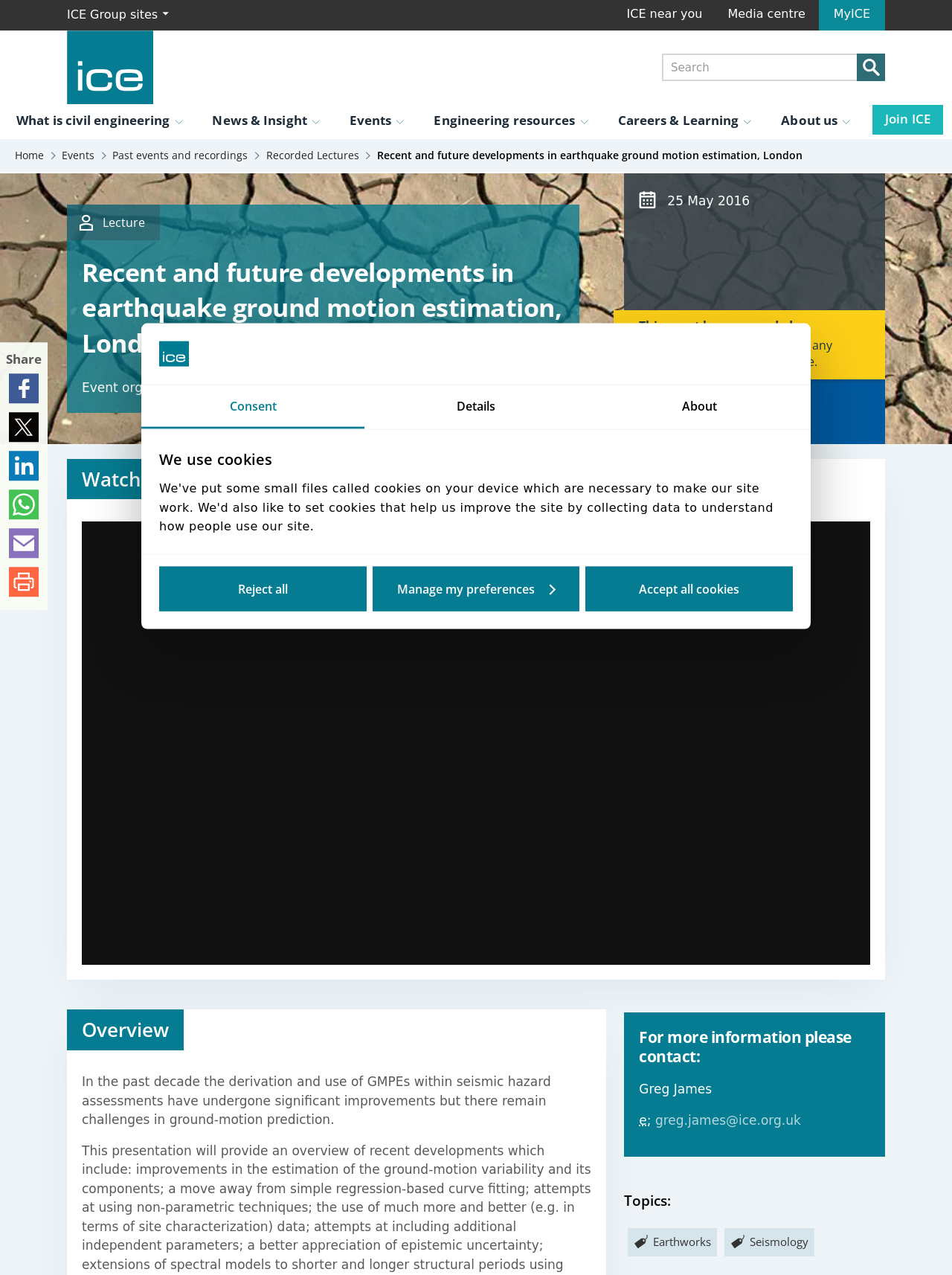Find the bounding box coordinates of the clickable region needed to perform the following instruction: "Contact Greg James". The coordinates should be provided as four float numbers between 0 and 1, i.e., [left, top, right, bottom].

[0.671, 0.873, 0.841, 0.888]